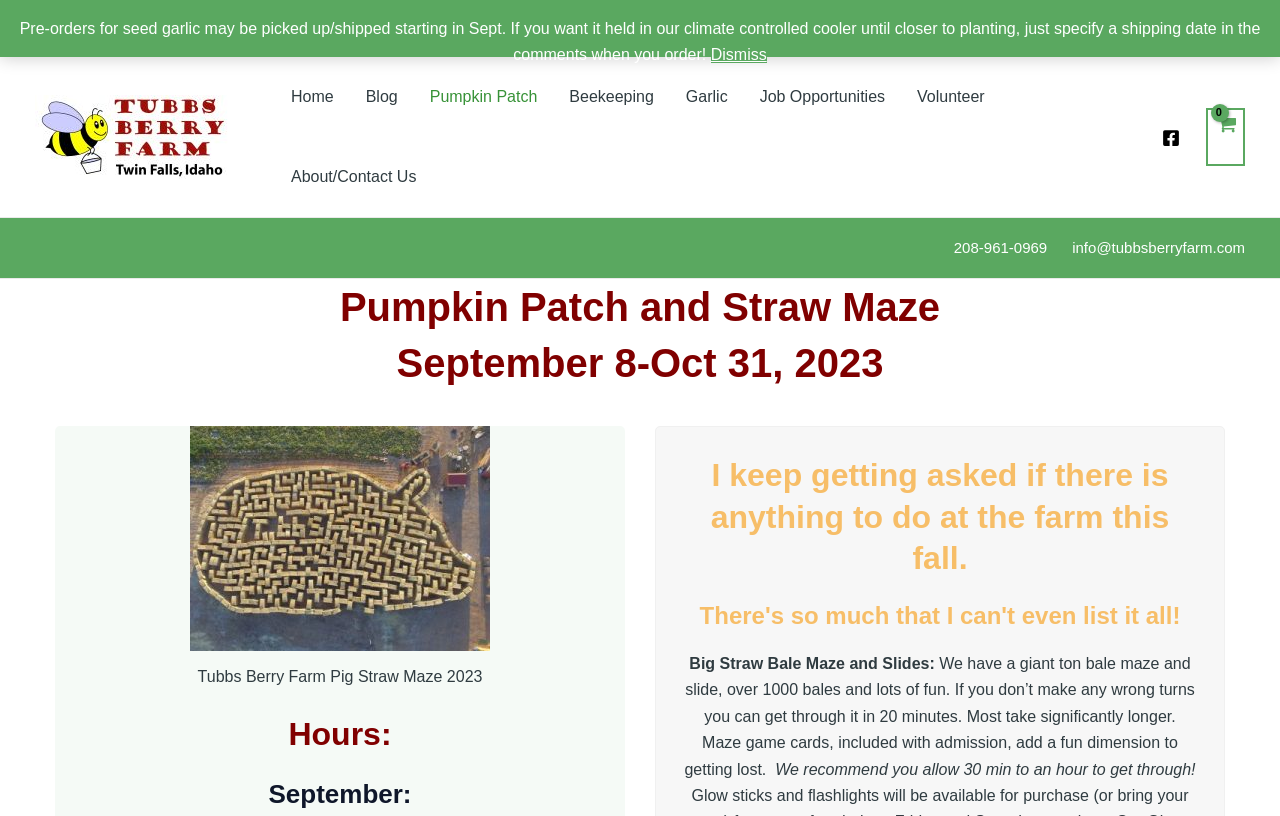Refer to the image and provide a thorough answer to this question:
What is the purpose of the maze game cards?

I found the answer by looking at the StaticText element that says 'Maze game cards, included with admission, add a fun dimension to getting lost.' which is located in the description of the straw bale maze.